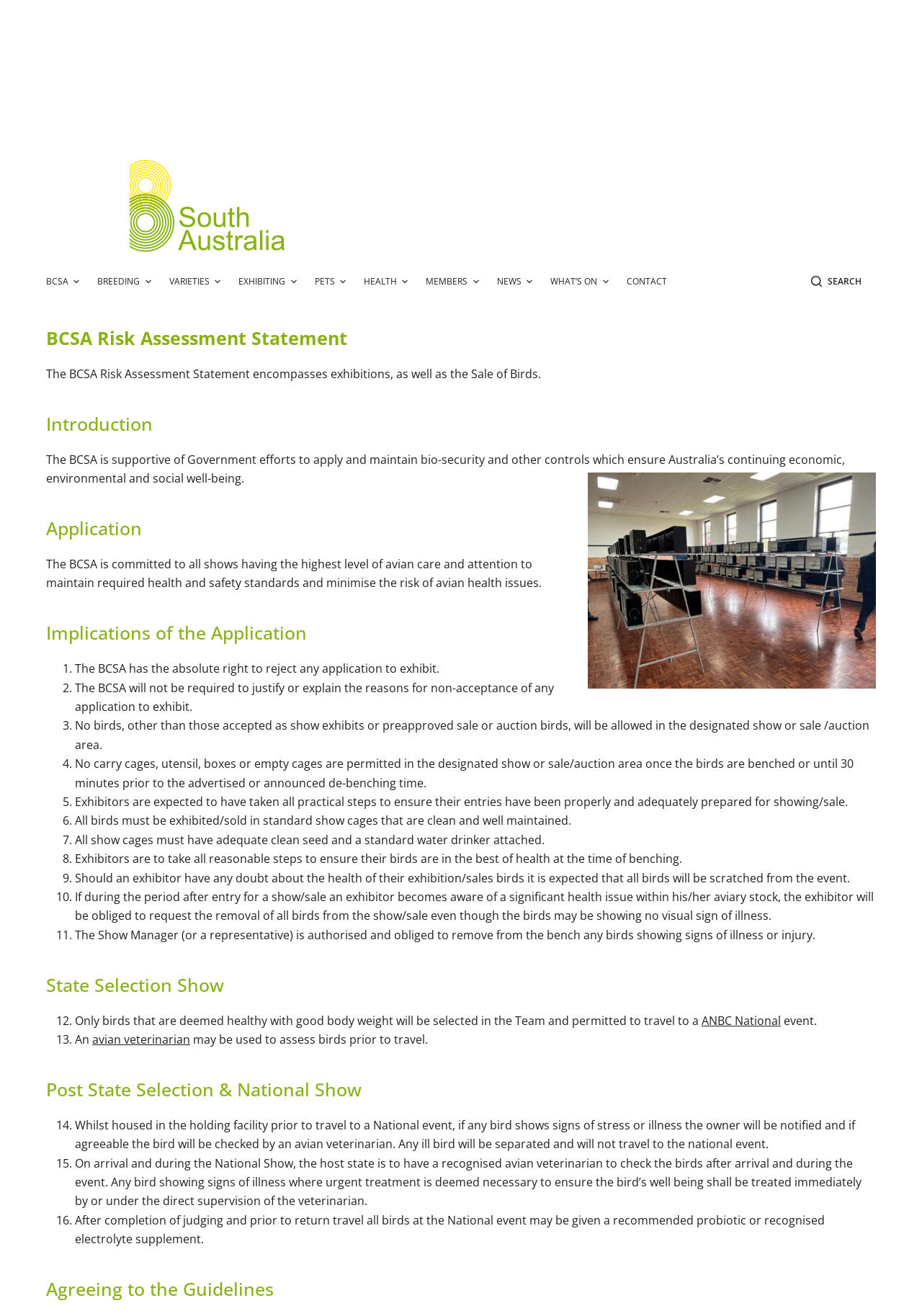Please identify the bounding box coordinates of the area that needs to be clicked to fulfill the following instruction: "Check testimonials."

None